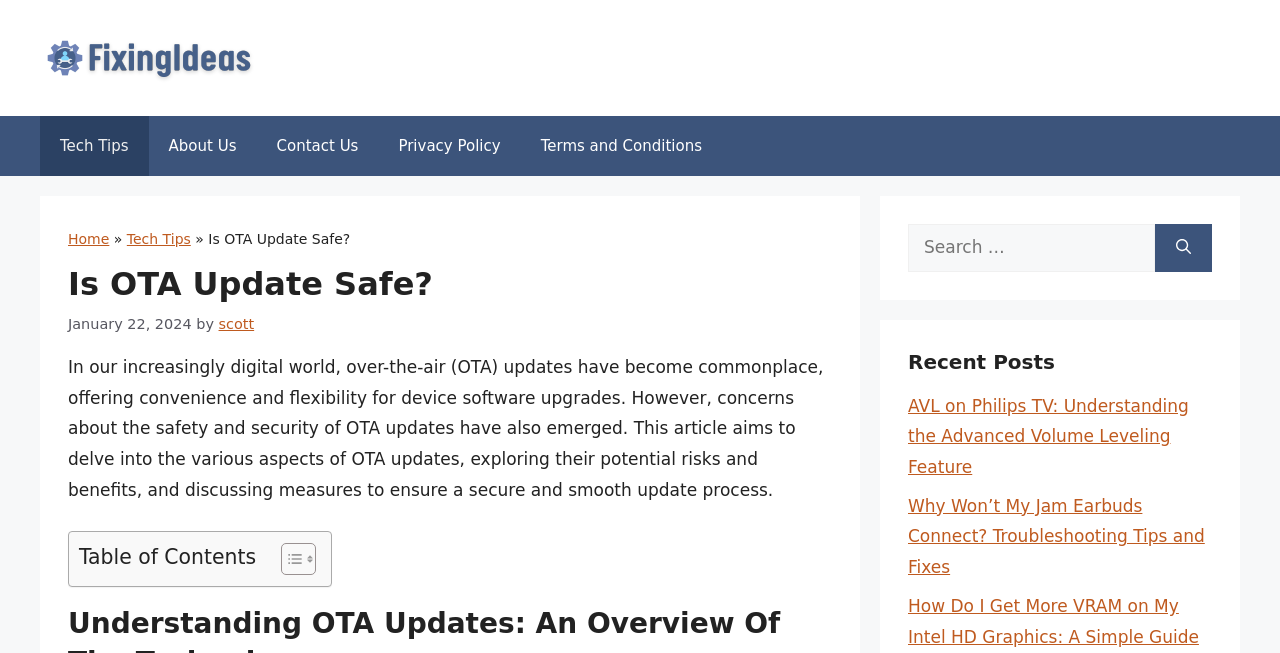Generate the main heading text from the webpage.

Is OTA Update Safe?